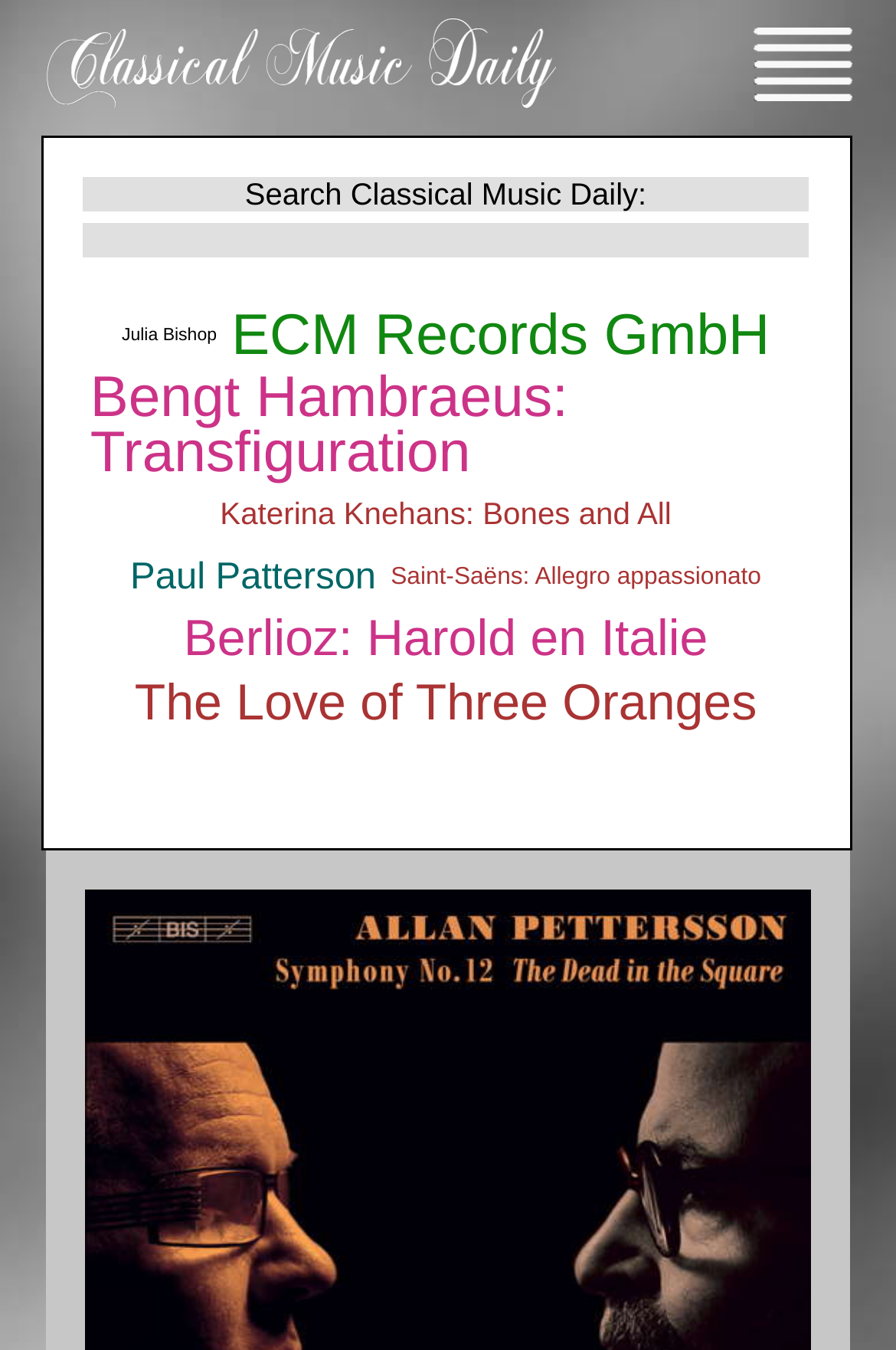Identify the coordinates of the bounding box for the element that must be clicked to accomplish the instruction: "Read about Bengt Hambraeus: Transfiguration".

[0.092, 0.271, 0.902, 0.358]